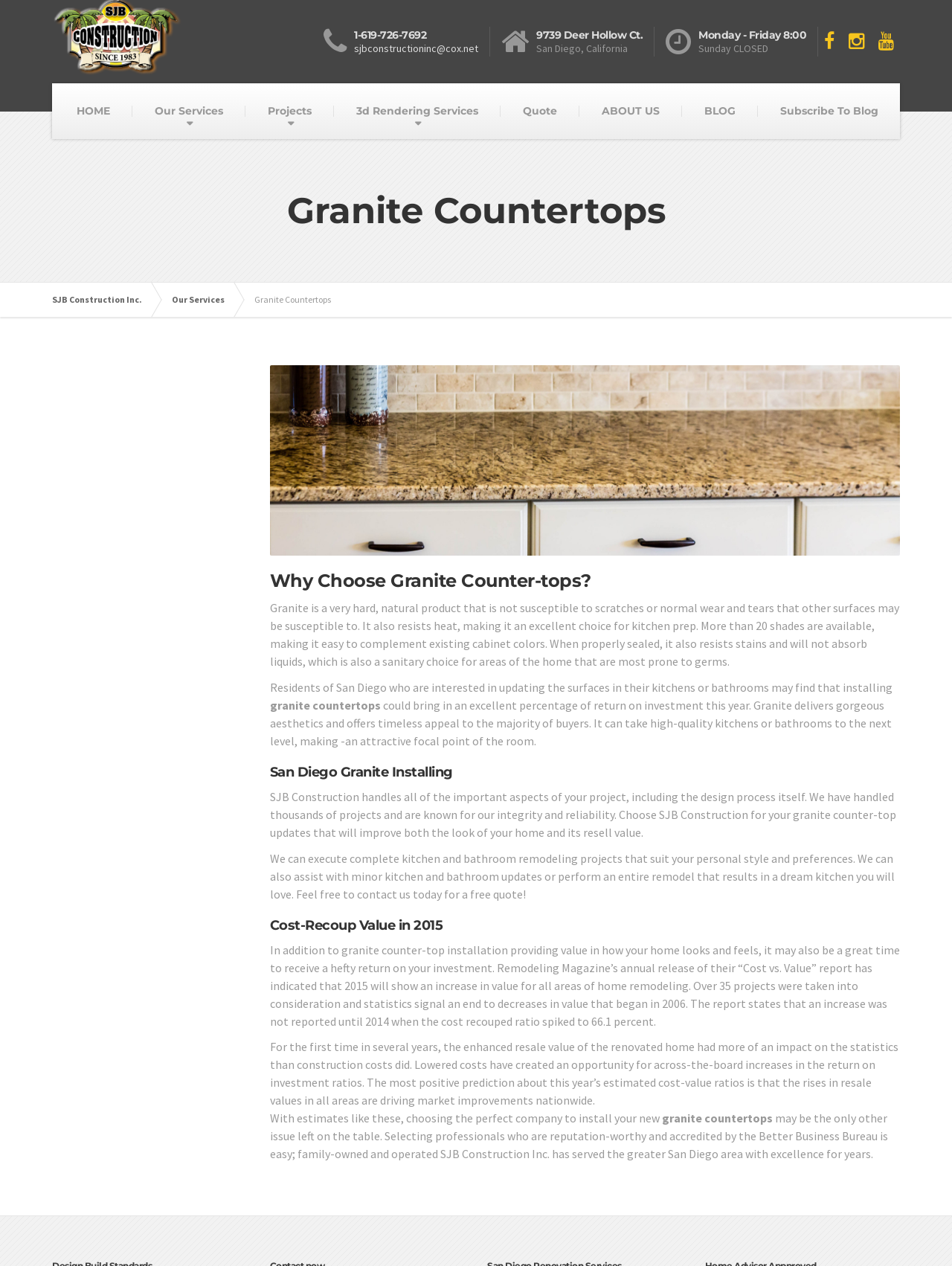Refer to the screenshot and answer the following question in detail:
What is the benefit of granite countertops?

The benefit of granite countertops can be found in the main content of the webpage, where it is written that 'granite countertops will improve both the look of your home and its resale value'.